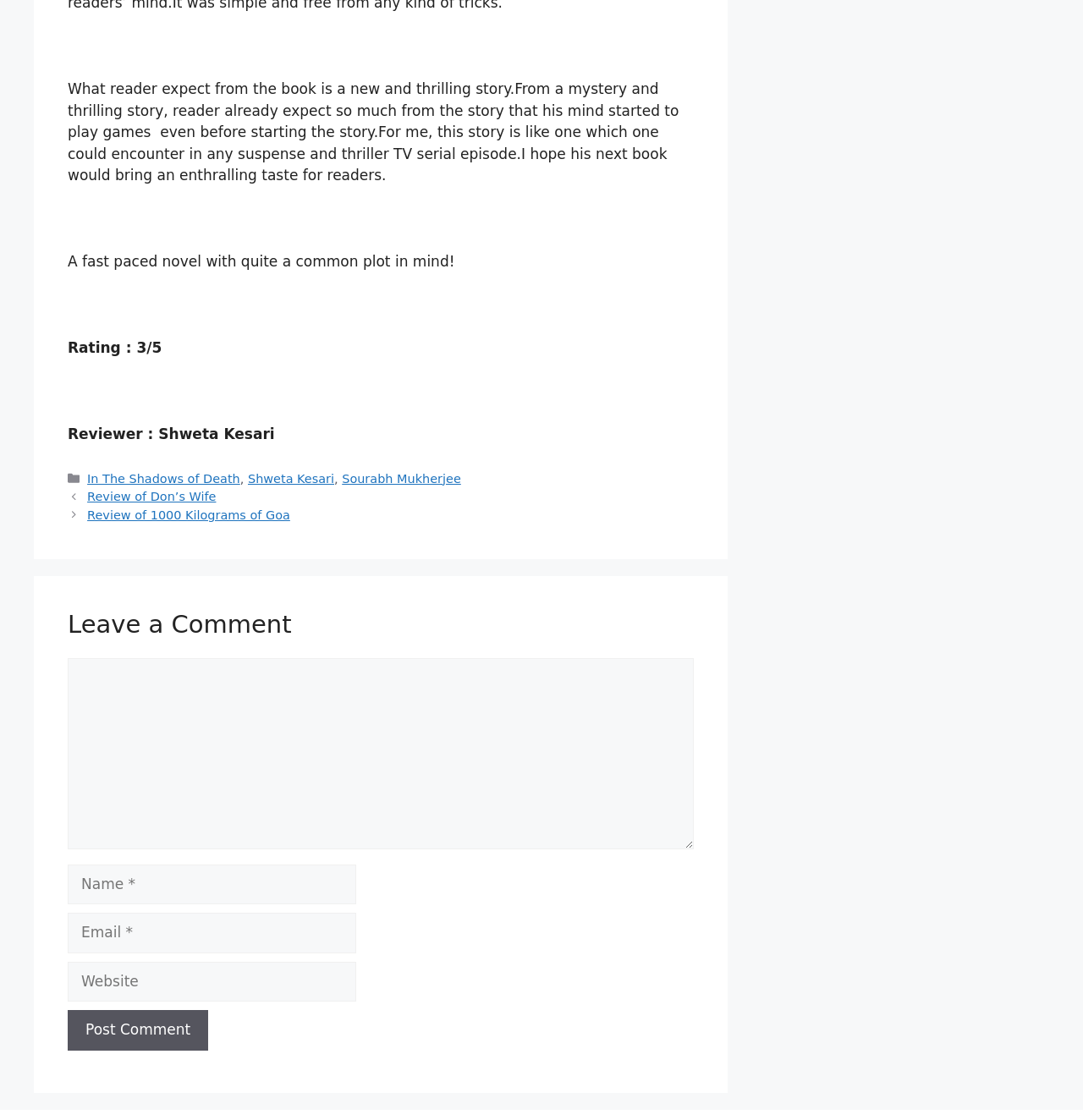Find the bounding box coordinates of the element I should click to carry out the following instruction: "Click the 'In The Shadows of Death' link".

[0.081, 0.421, 0.222, 0.433]